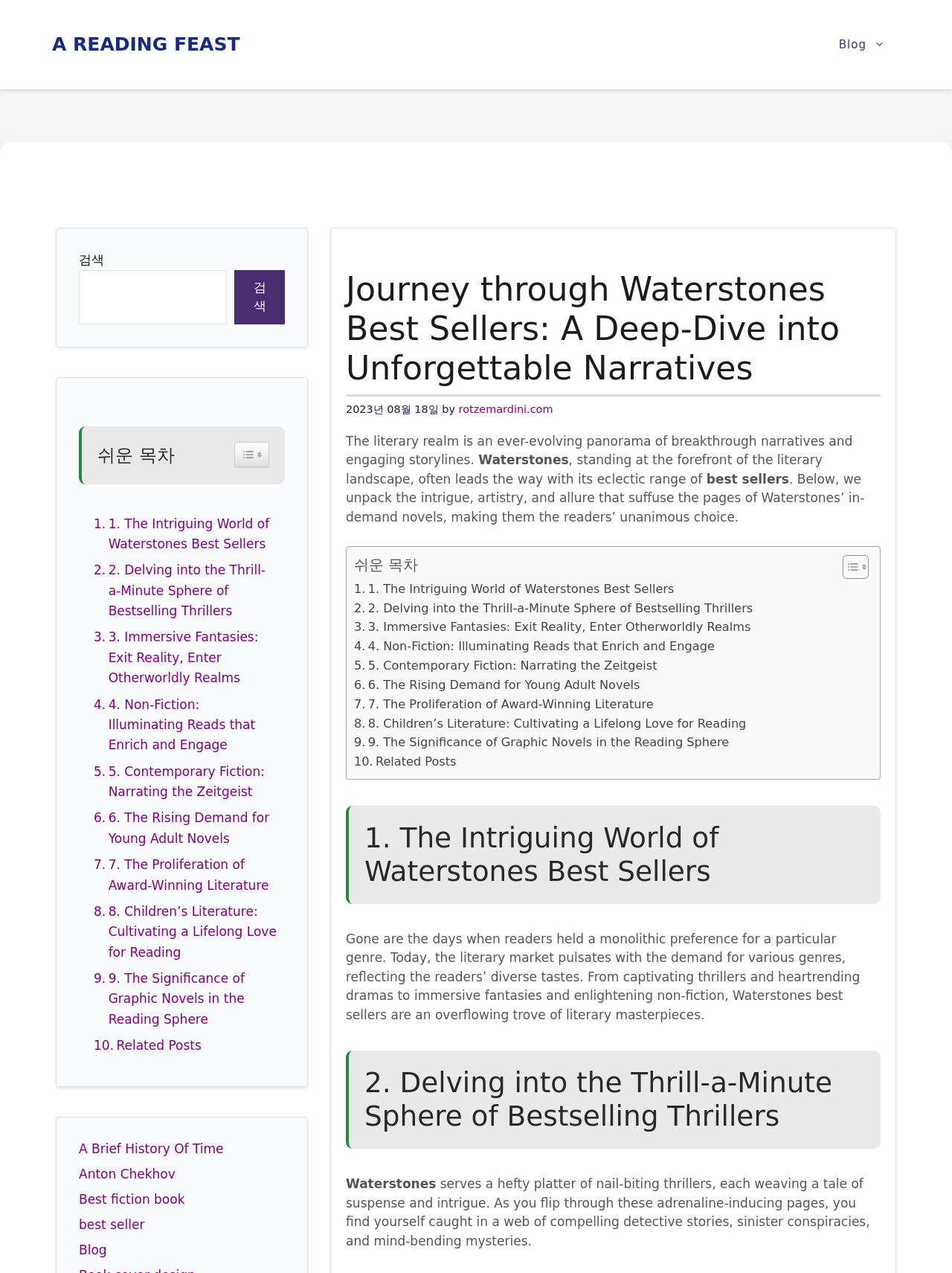Refer to the screenshot and give an in-depth answer to this question: How many sections are there in the webpage's table of content?

The webpage's table of content has 9 sections, each corresponding to a different genre of best sellers, such as thrillers, fantasies, and non-fiction.